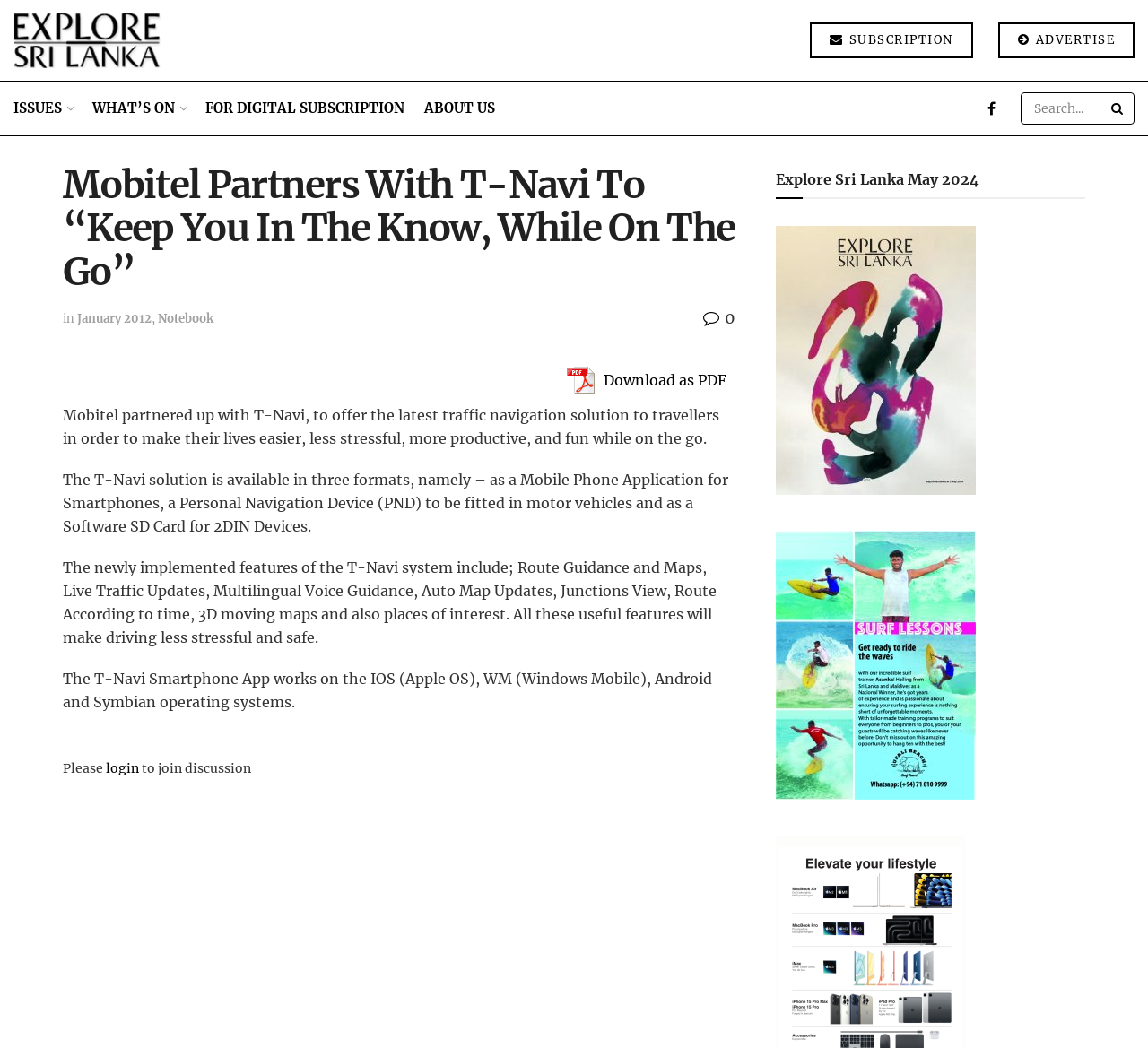Determine the bounding box coordinates for the area that needs to be clicked to fulfill this task: "Click on Retail". The coordinates must be given as four float numbers between 0 and 1, i.e., [left, top, right, bottom].

[0.012, 0.012, 0.14, 0.065]